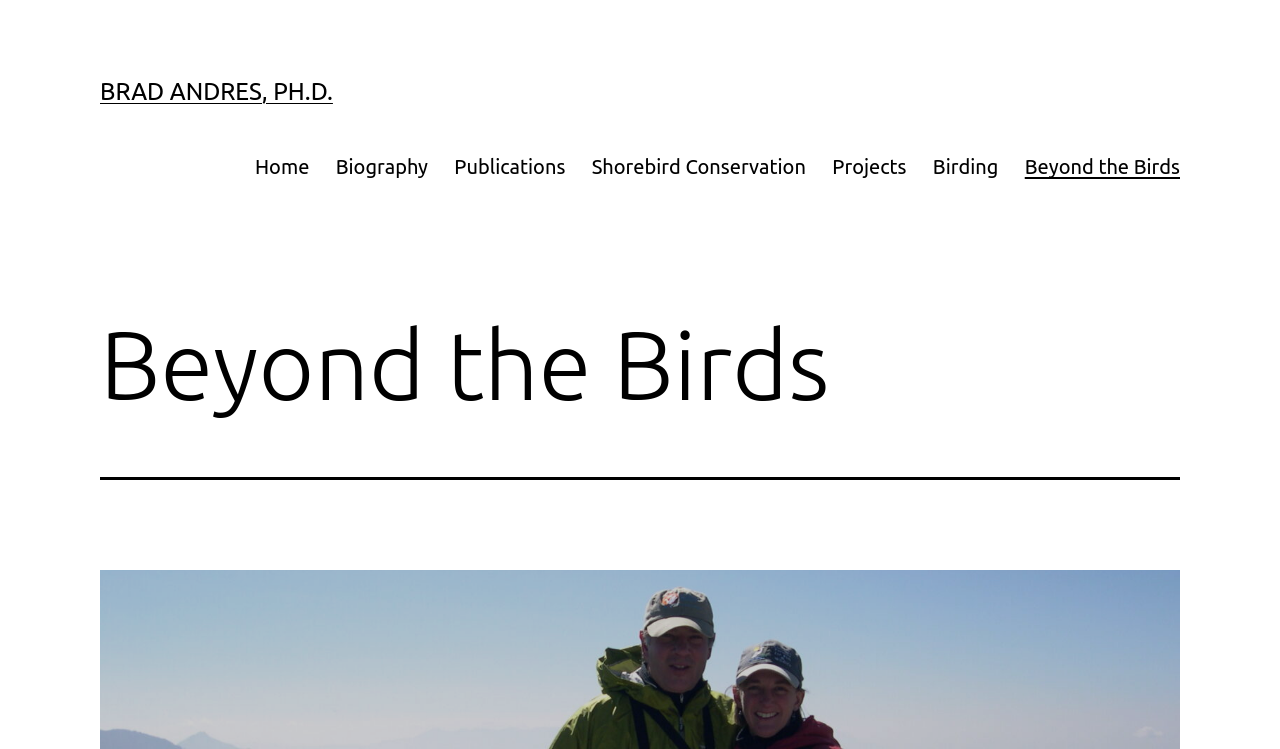What are the main categories on this website?
Look at the image and respond with a one-word or short phrase answer.

Home, Biography, etc.